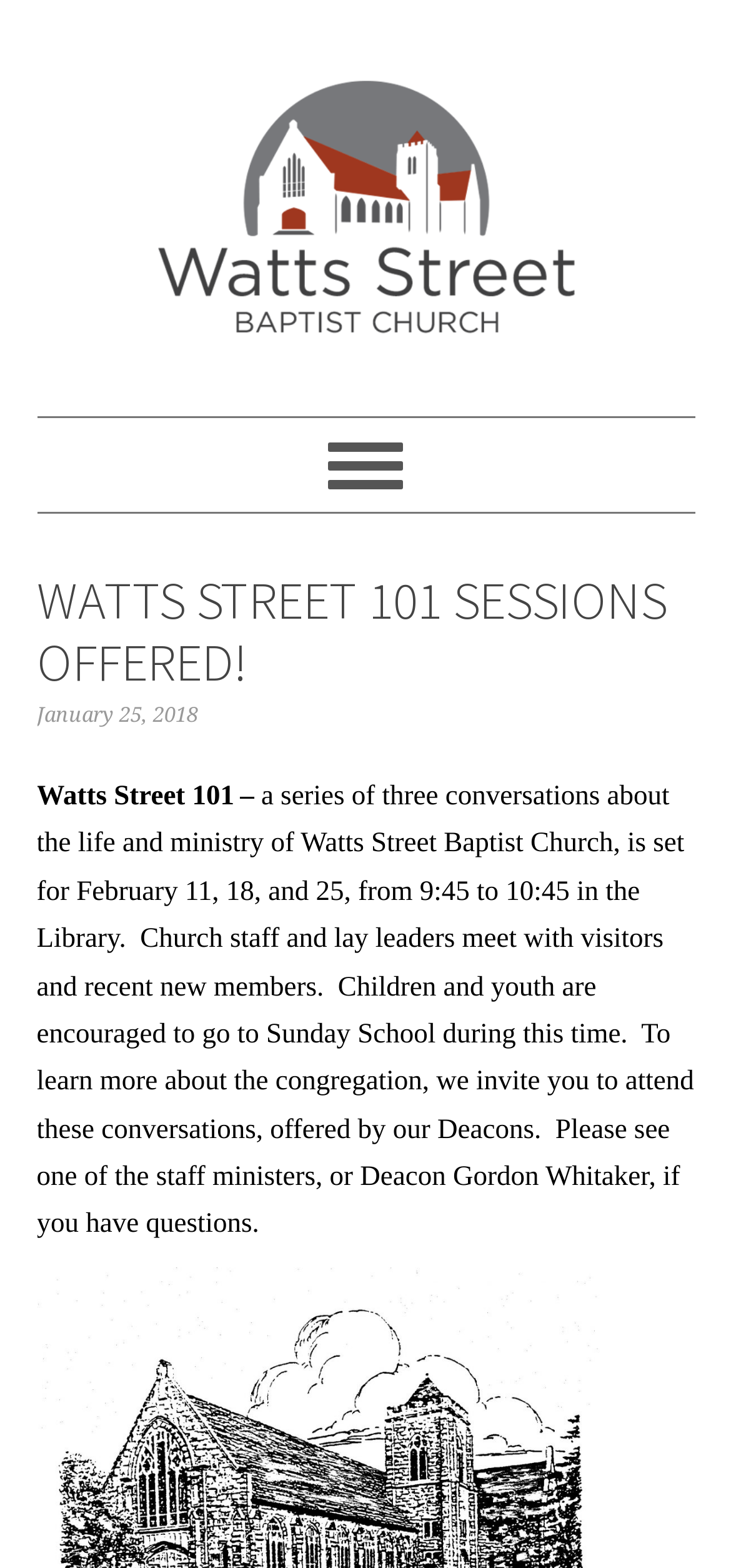What is the text of the webpage's headline?

WATTS STREET 101 SESSIONS OFFERED!